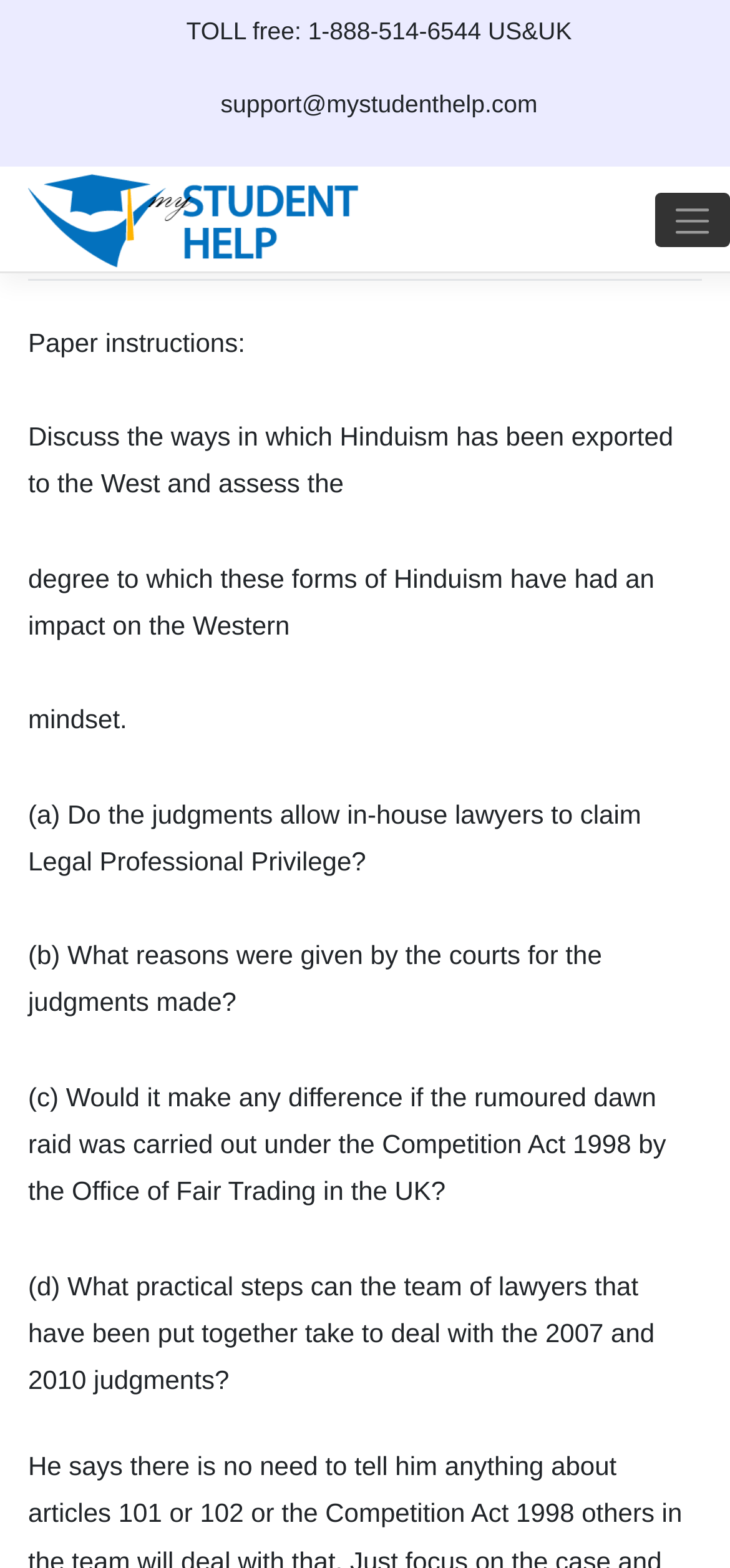Determine the main heading text of the webpage.

Hinduism’s Impact on the Western Mindset